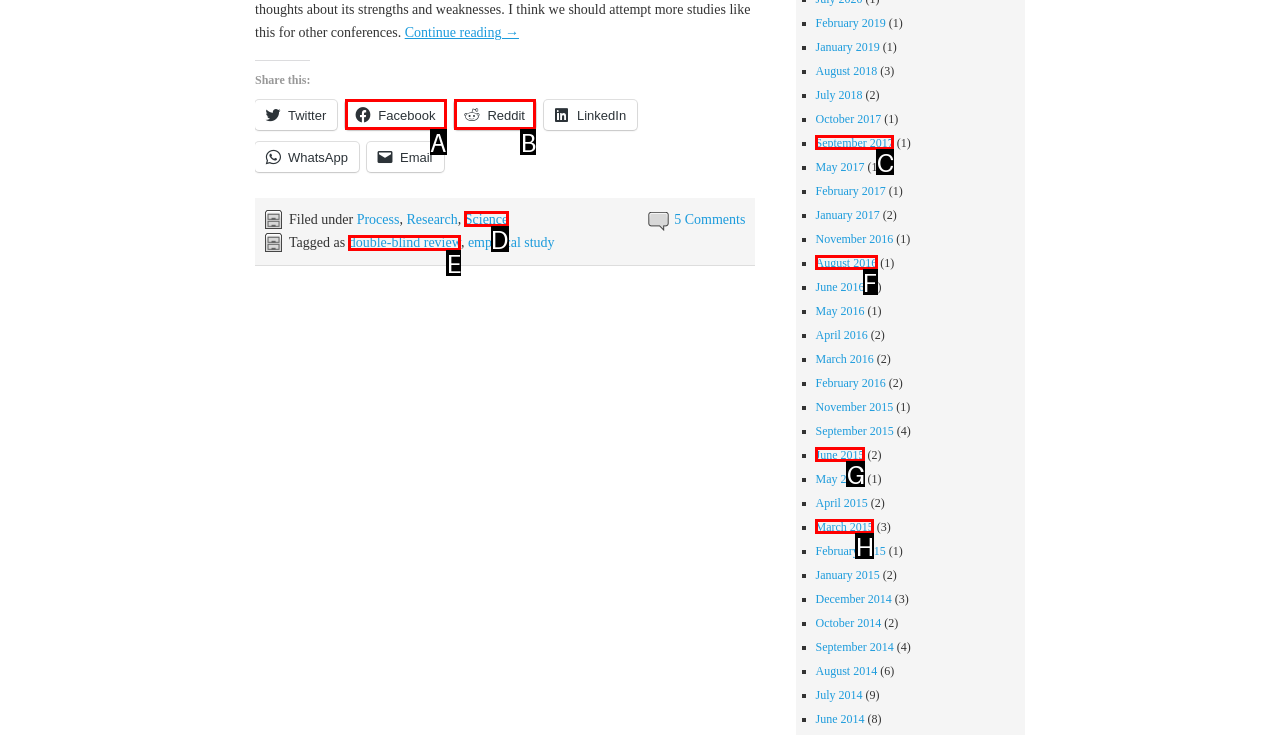Indicate which lettered UI element to click to fulfill the following task: Explore posts tagged as 'double-blind review'
Provide the letter of the correct option.

E